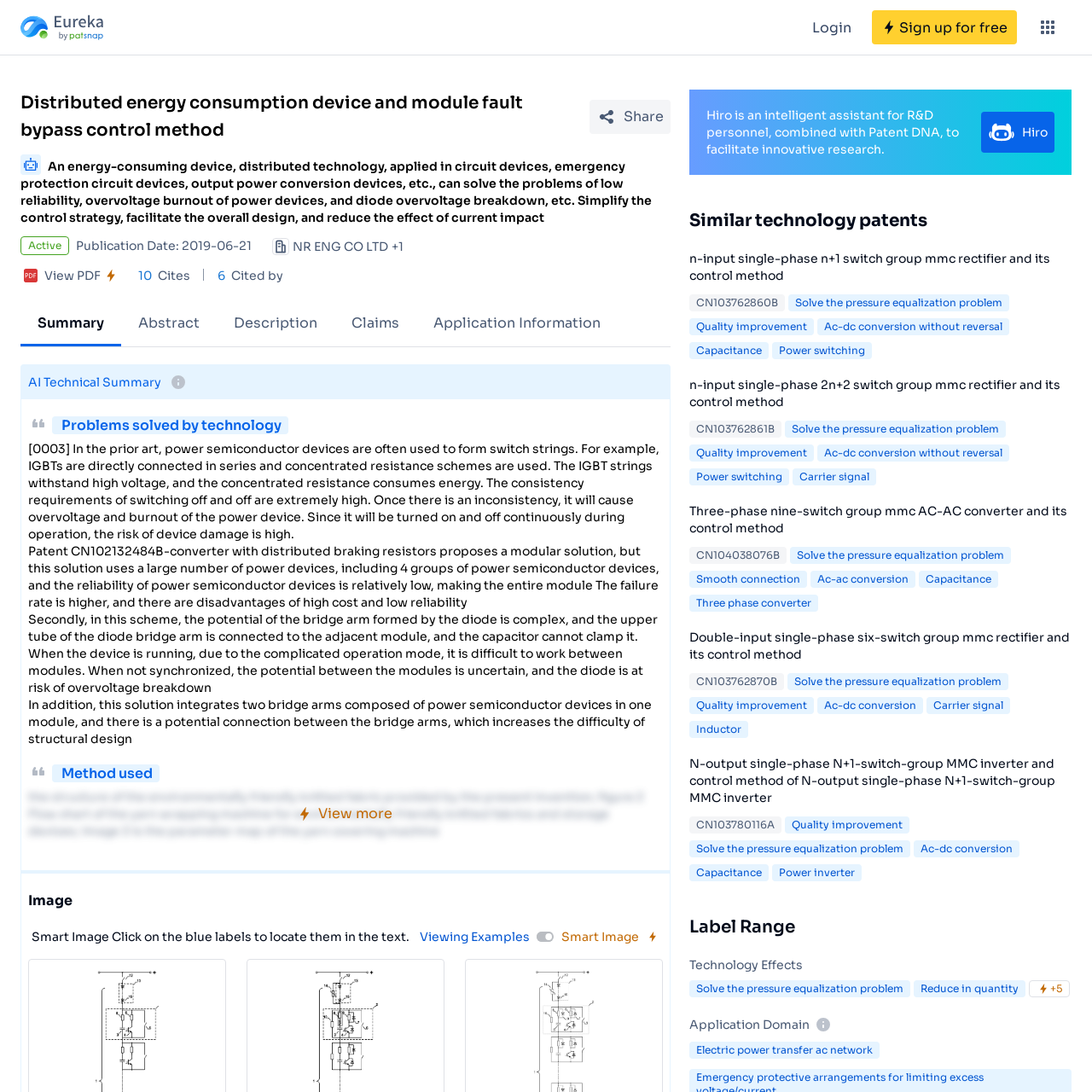Extract the main title from the webpage.

Distributed energy consumption device and module fault bypass control method